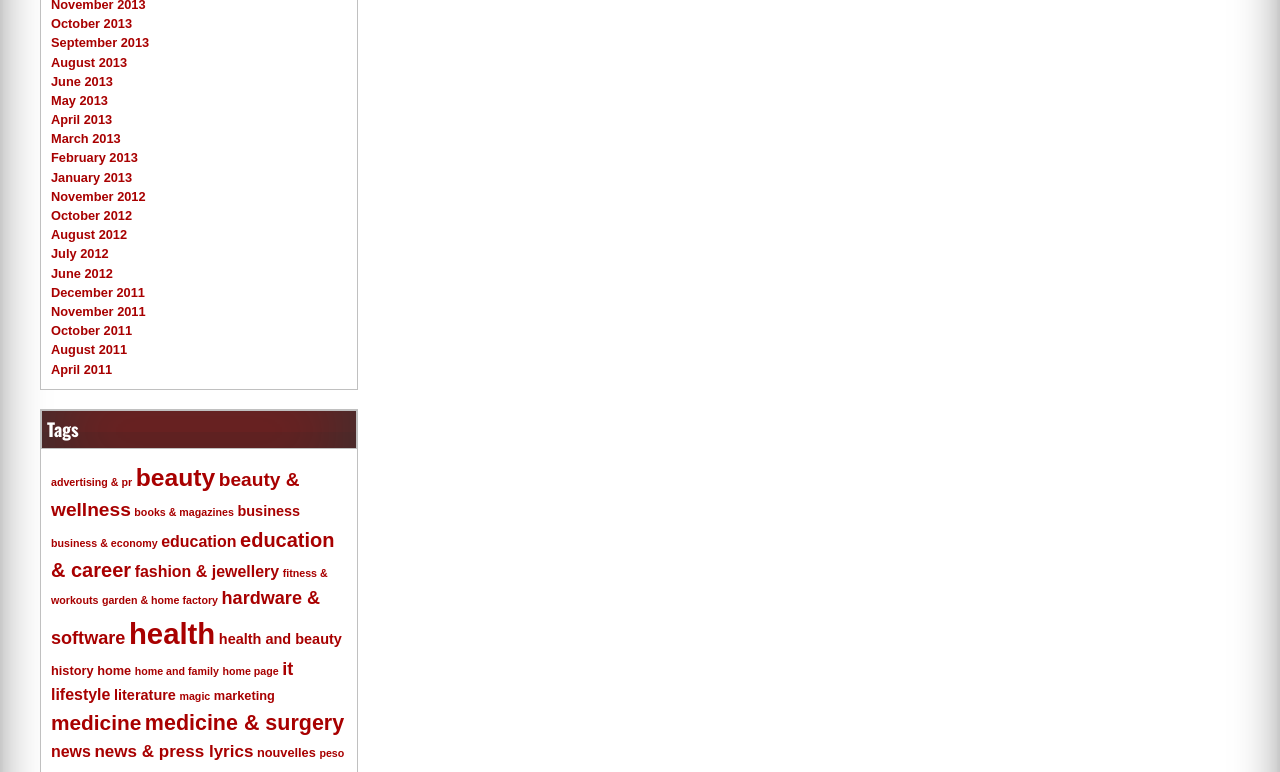What is the category with the most items?
Based on the screenshot, provide your answer in one word or phrase.

Health